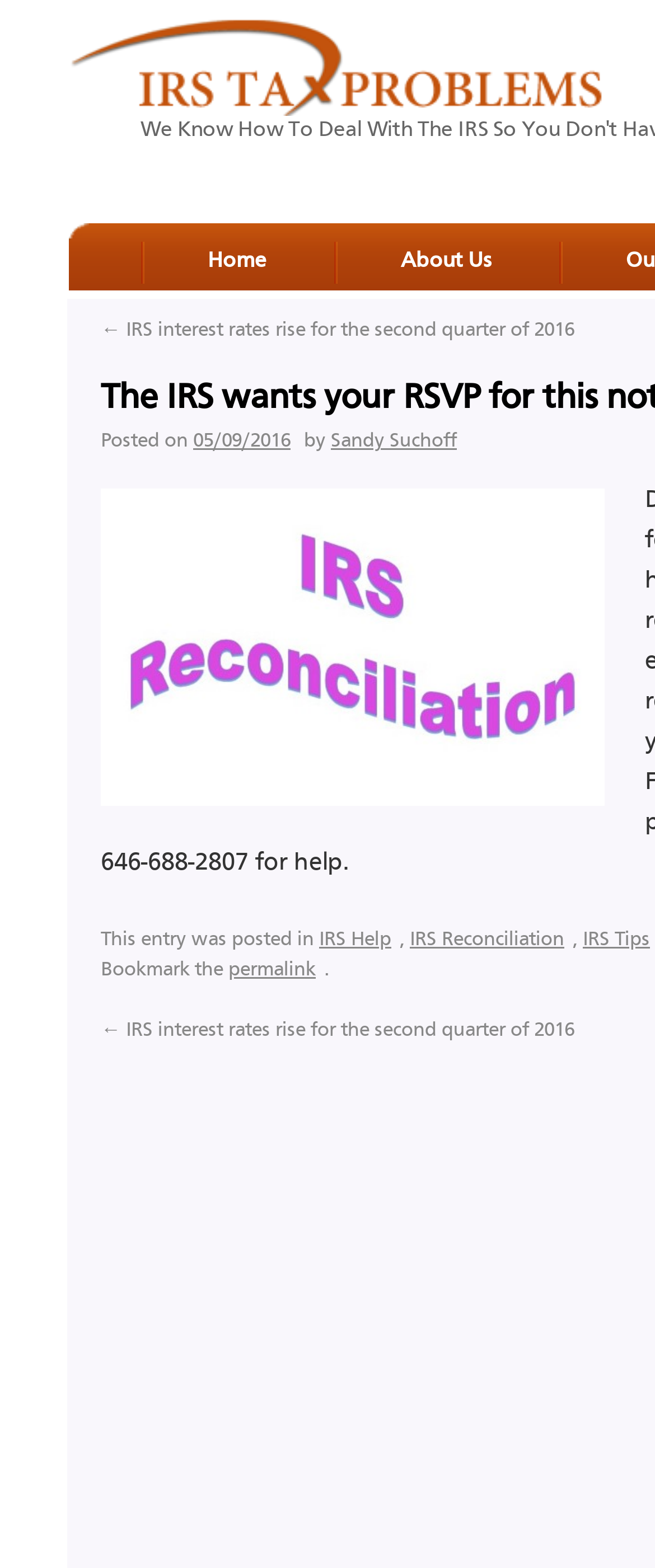Identify the bounding box coordinates of the area you need to click to perform the following instruction: "Read the post from Sandy Suchoff".

[0.505, 0.275, 0.71, 0.288]